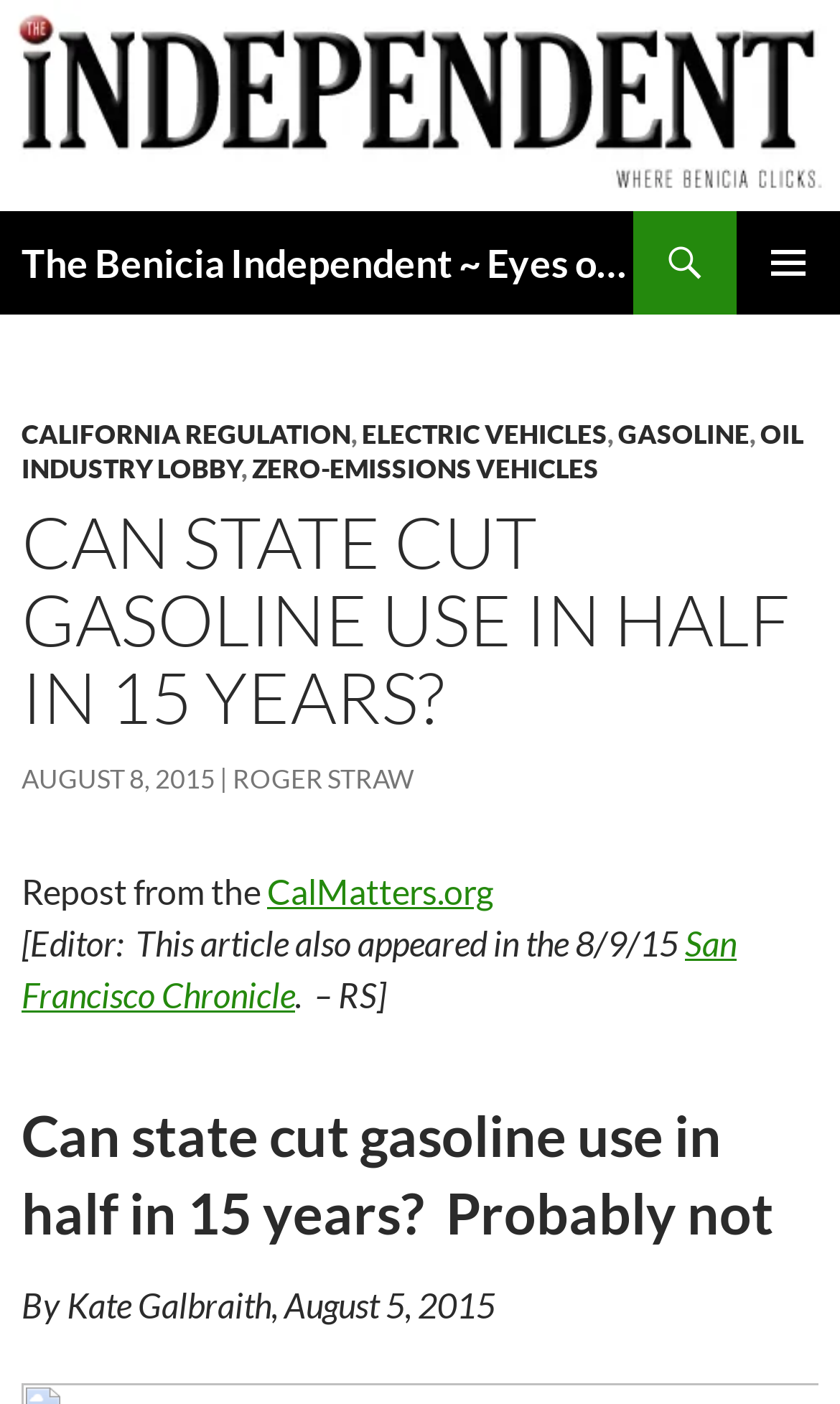Given the element description, predict the bounding box coordinates in the format (top-left x, top-left y, bottom-right x, bottom-right y). Make sure all values are between 0 and 1. Here is the element description: Main Menu

None